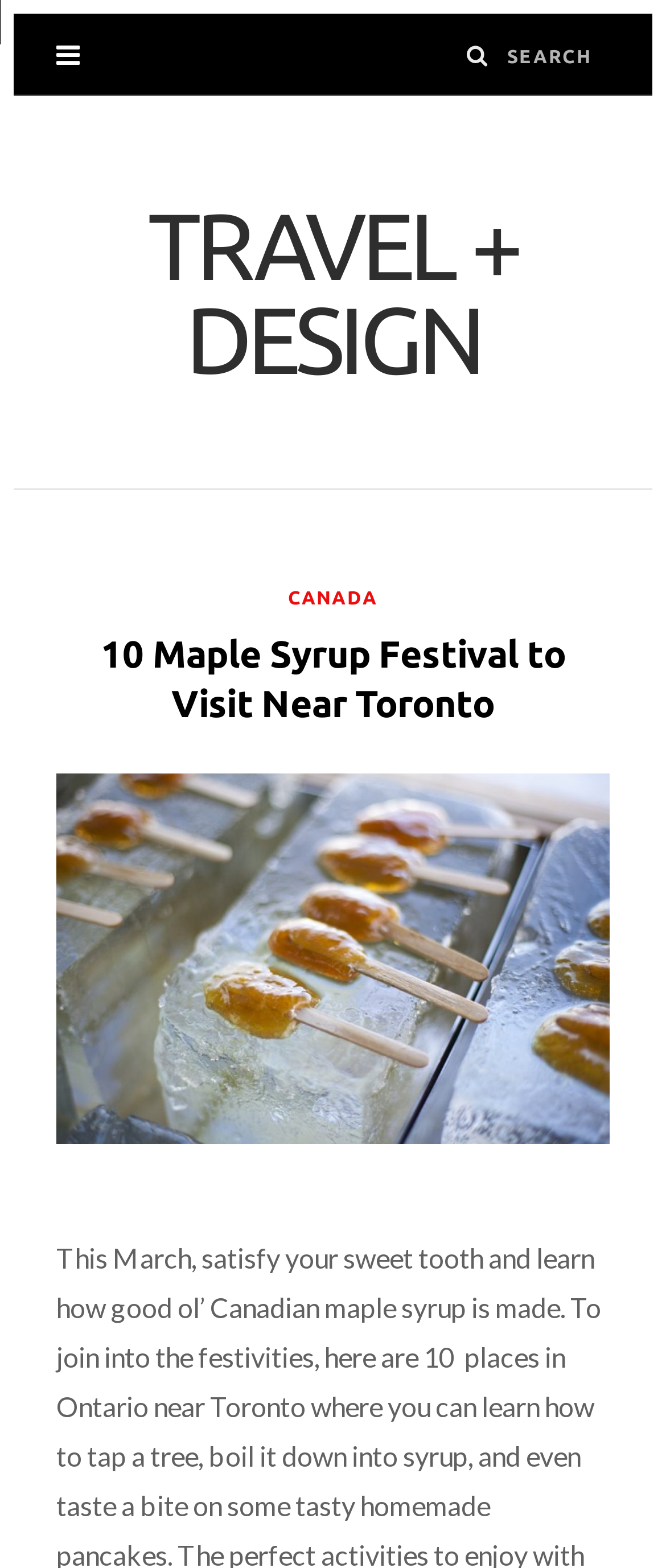Please provide a comprehensive response to the question below by analyzing the image: 
What is the purpose of the image in the link ''?

The image in the link '' is likely an illustration or a visual representation of the content being discussed on the website. Its presence suggests that the website is using visual aids to enhance the user's understanding of the topic.